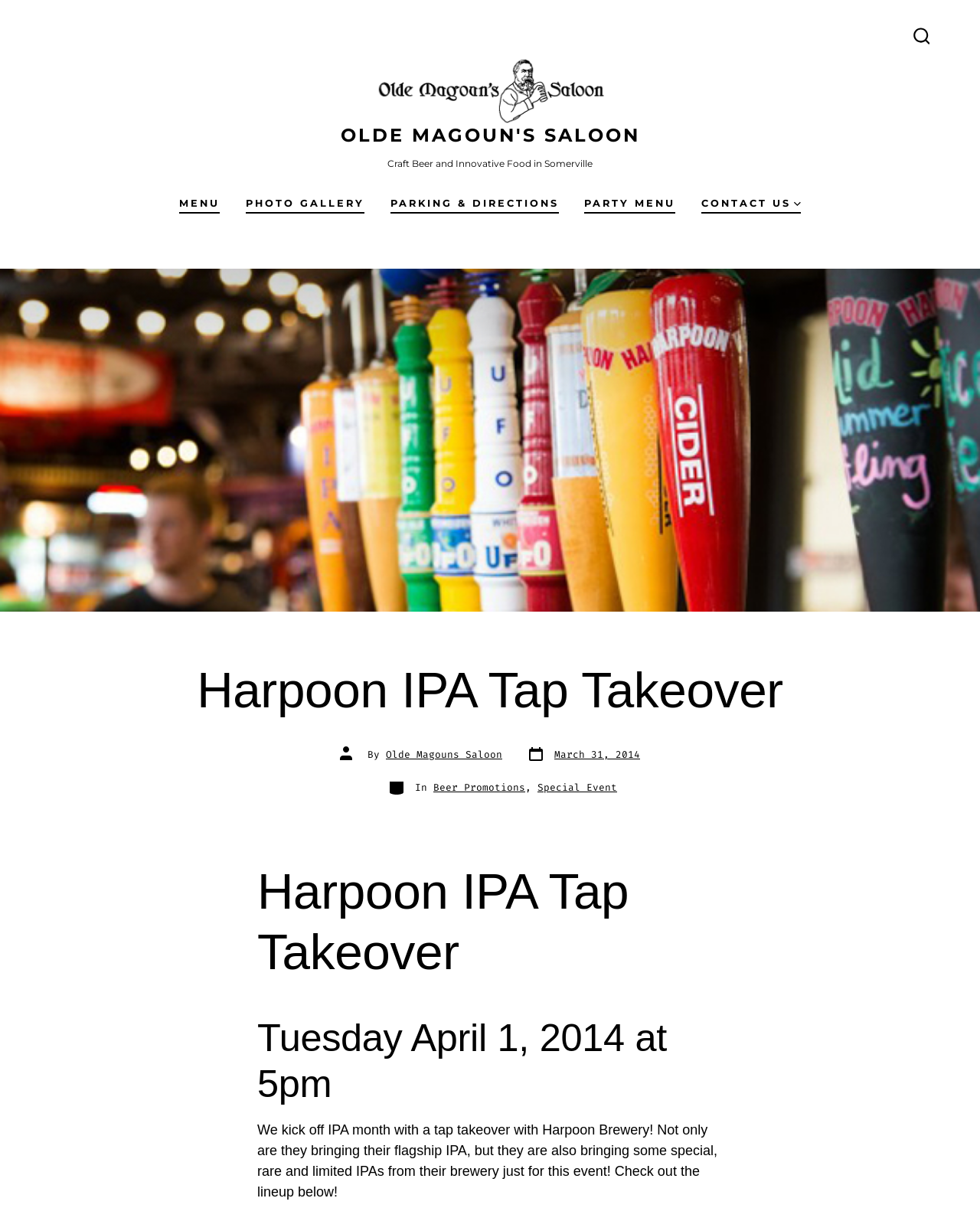Identify the bounding box coordinates of the clickable section necessary to follow the following instruction: "View the photo gallery". The coordinates should be presented as four float numbers from 0 to 1, i.e., [left, top, right, bottom].

[0.251, 0.158, 0.372, 0.176]